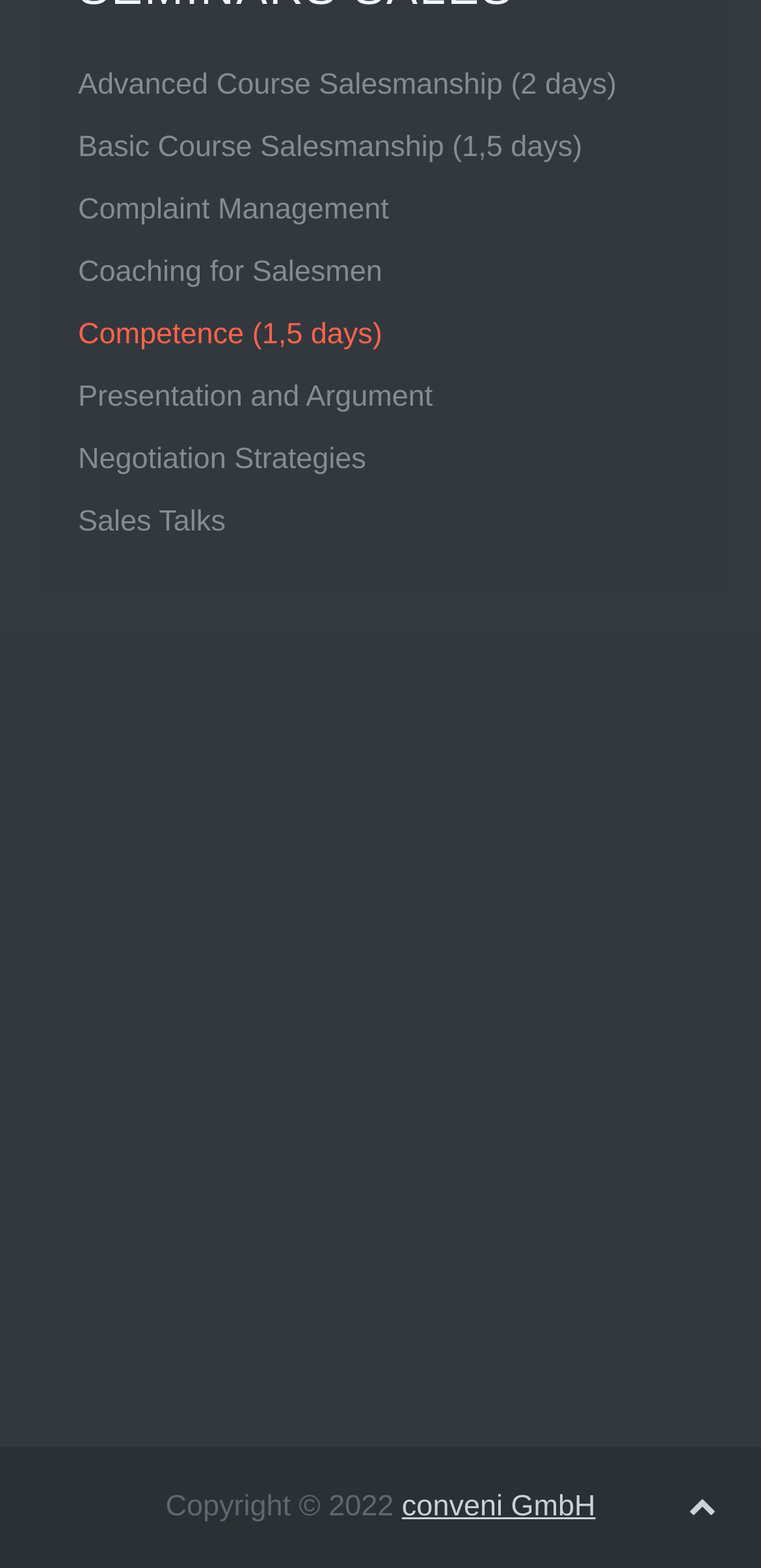Analyze the image and provide a detailed answer to the question: What is the email address provided on the webpage?

I found the email address by looking at the link under the 'CONTACT' heading, which is 'jb@conveni.eu'.